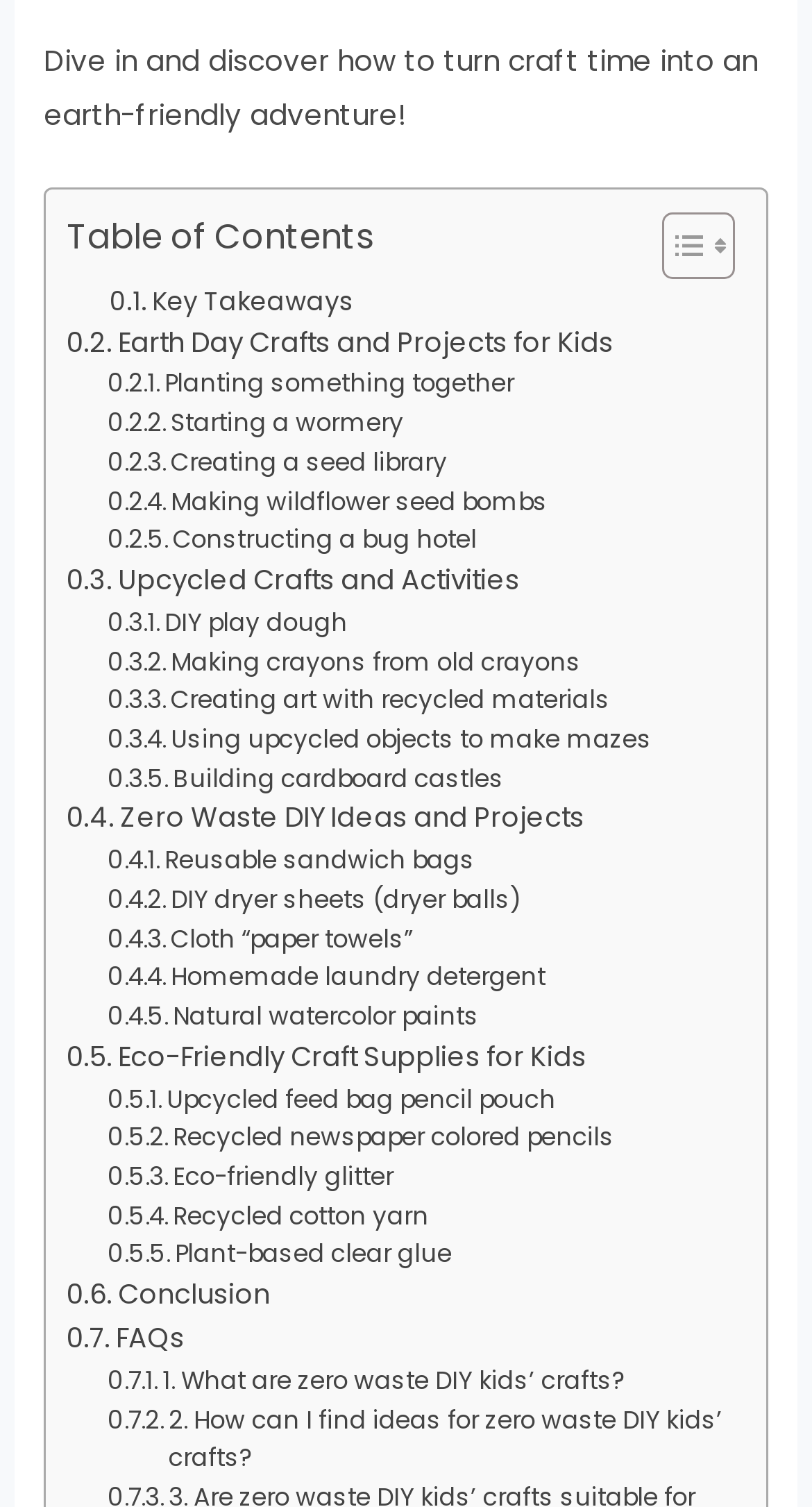What is the main topic of this webpage?
Please answer using one word or phrase, based on the screenshot.

Earth-friendly crafts